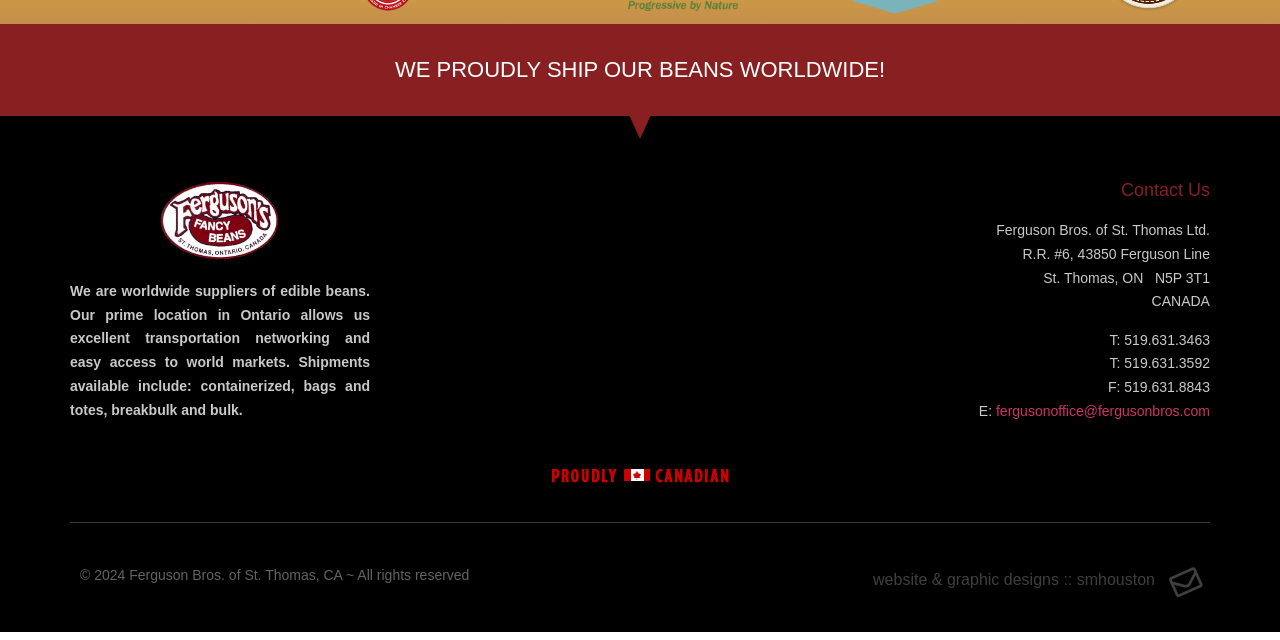Please provide the bounding box coordinates for the UI element as described: "fergusonoffice@fergusonbros.com". The coordinates must be four floats between 0 and 1, represented as [left, top, right, bottom].

[0.778, 0.63, 0.945, 0.655]